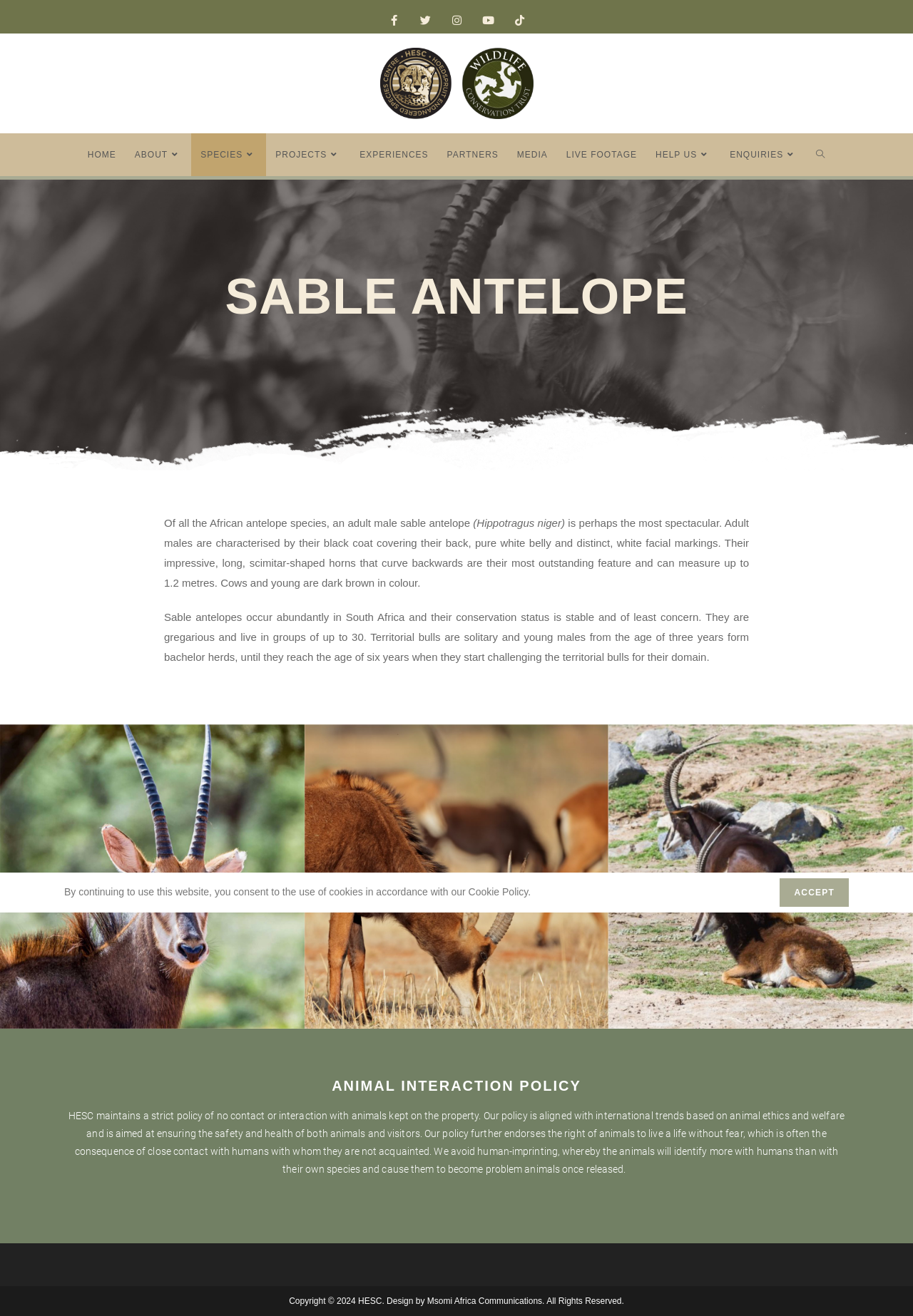What is the color of the belly of an adult male sable antelope?
Using the image, provide a detailed and thorough answer to the question.

The information about the sable antelope can be found in the main content section of the webpage. According to the text, 'Adult males are characterised by their black coat covering their back, pure white belly and distinct, white facial markings.'